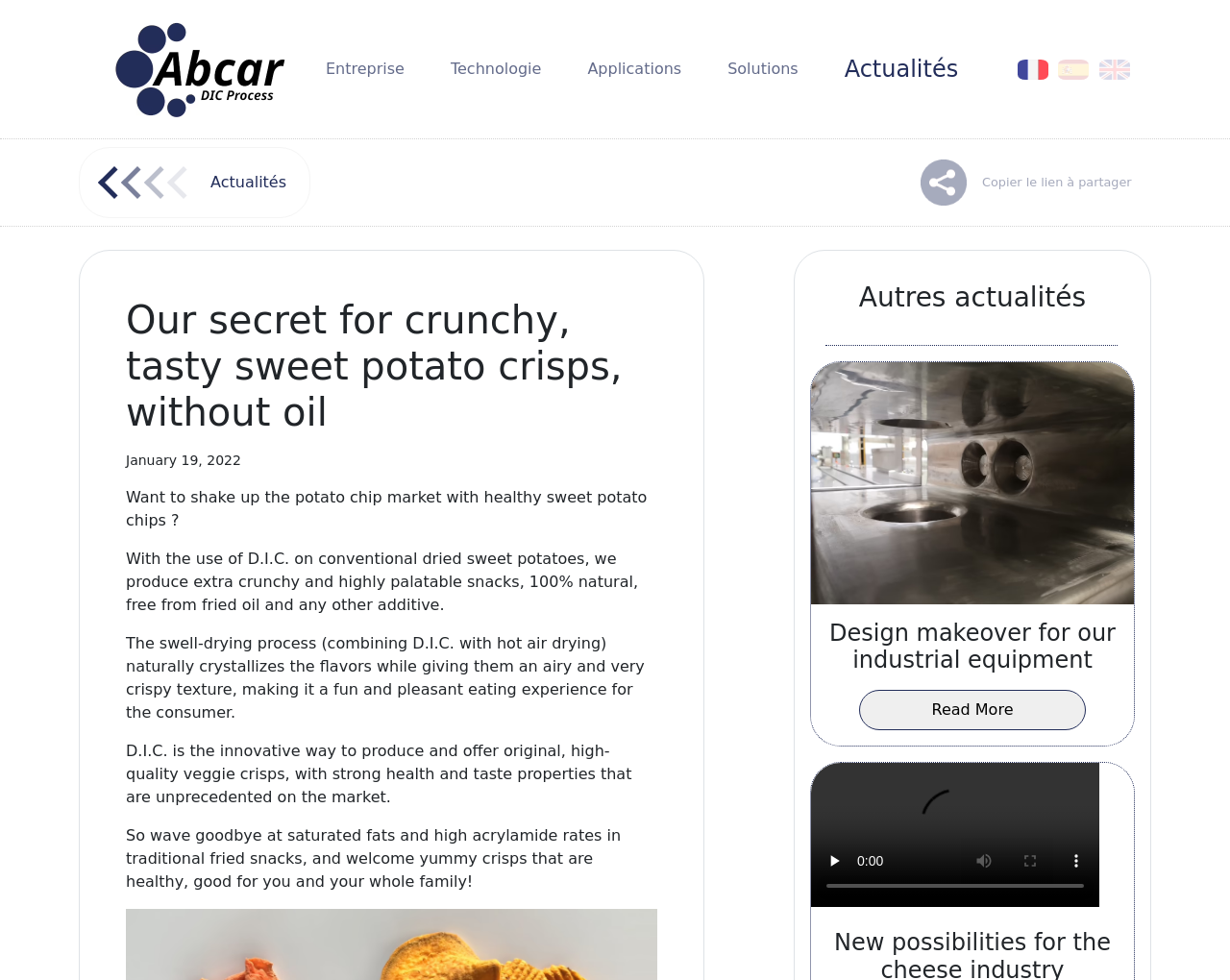Determine the bounding box coordinates of the target area to click to execute the following instruction: "Read the 'Our secret for crunchy, tasty sweet potato crisps, without oil' article."

[0.102, 0.303, 0.534, 0.444]